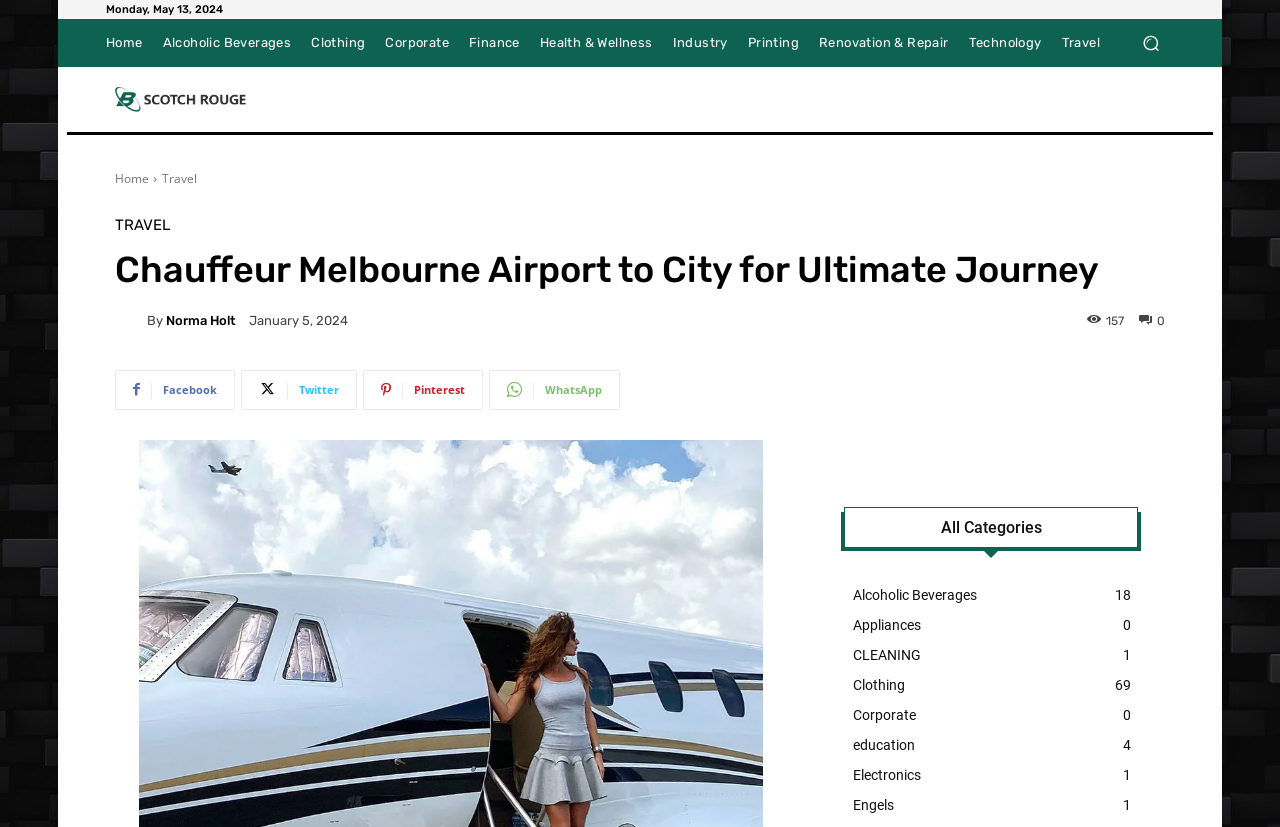Please find and give the text of the main heading on the webpage.

Chauffeur Melbourne Airport to City for Ultimate Journey